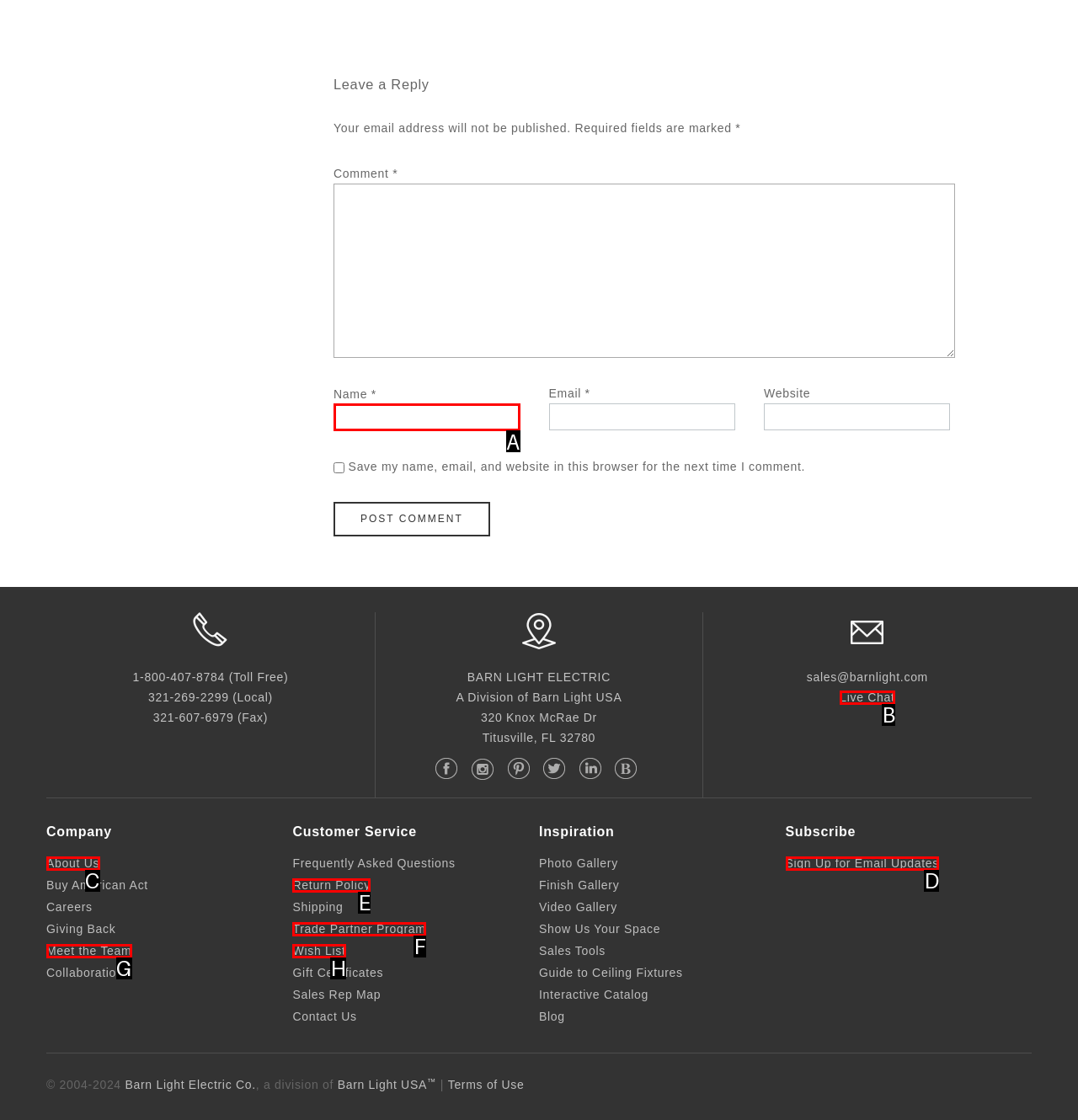Choose the HTML element that should be clicked to achieve this task: Sign up for email updates
Respond with the letter of the correct choice.

D